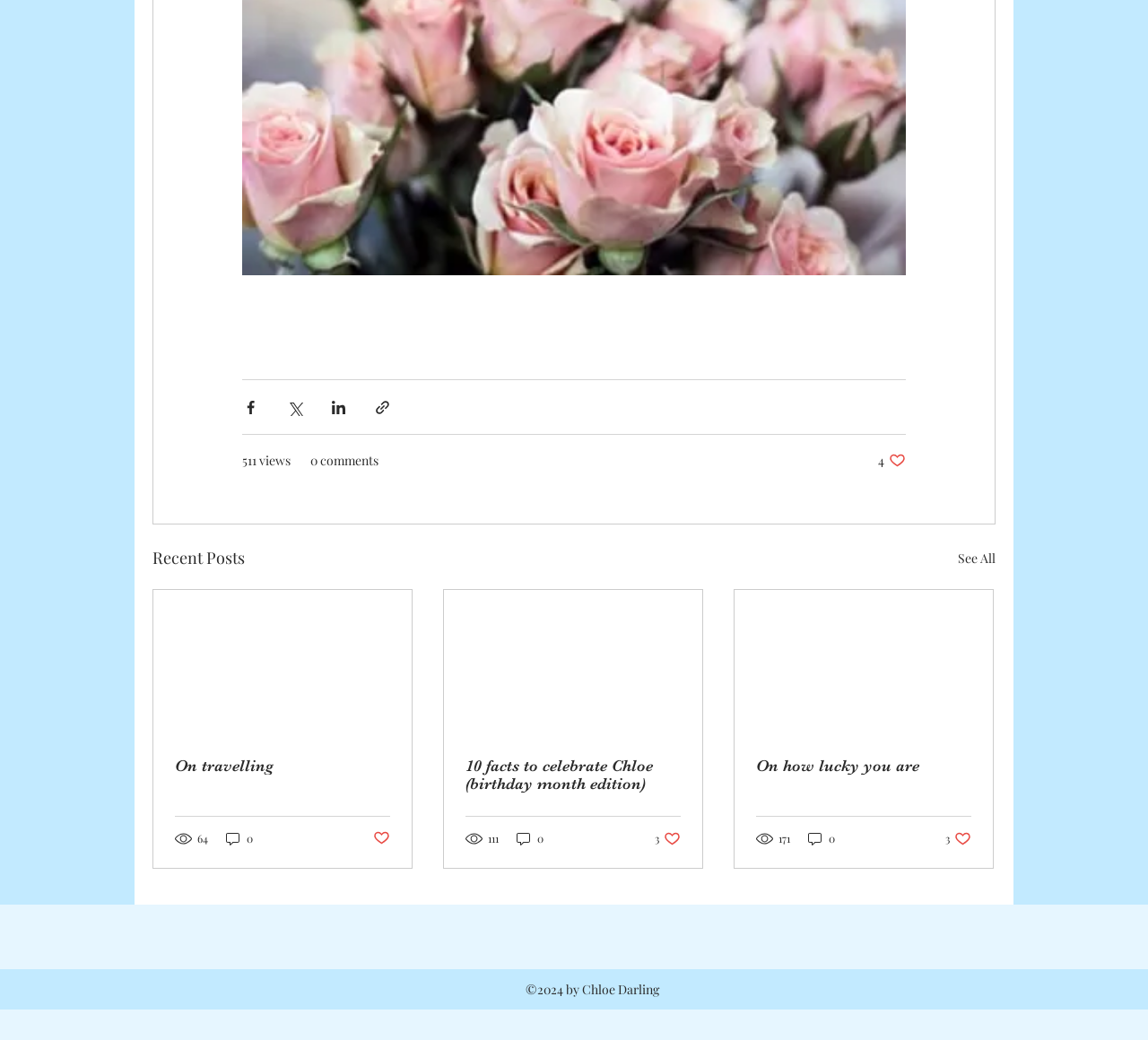Find the bounding box coordinates for the area that should be clicked to accomplish the instruction: "View the post with 171 views".

[0.659, 0.798, 0.69, 0.814]